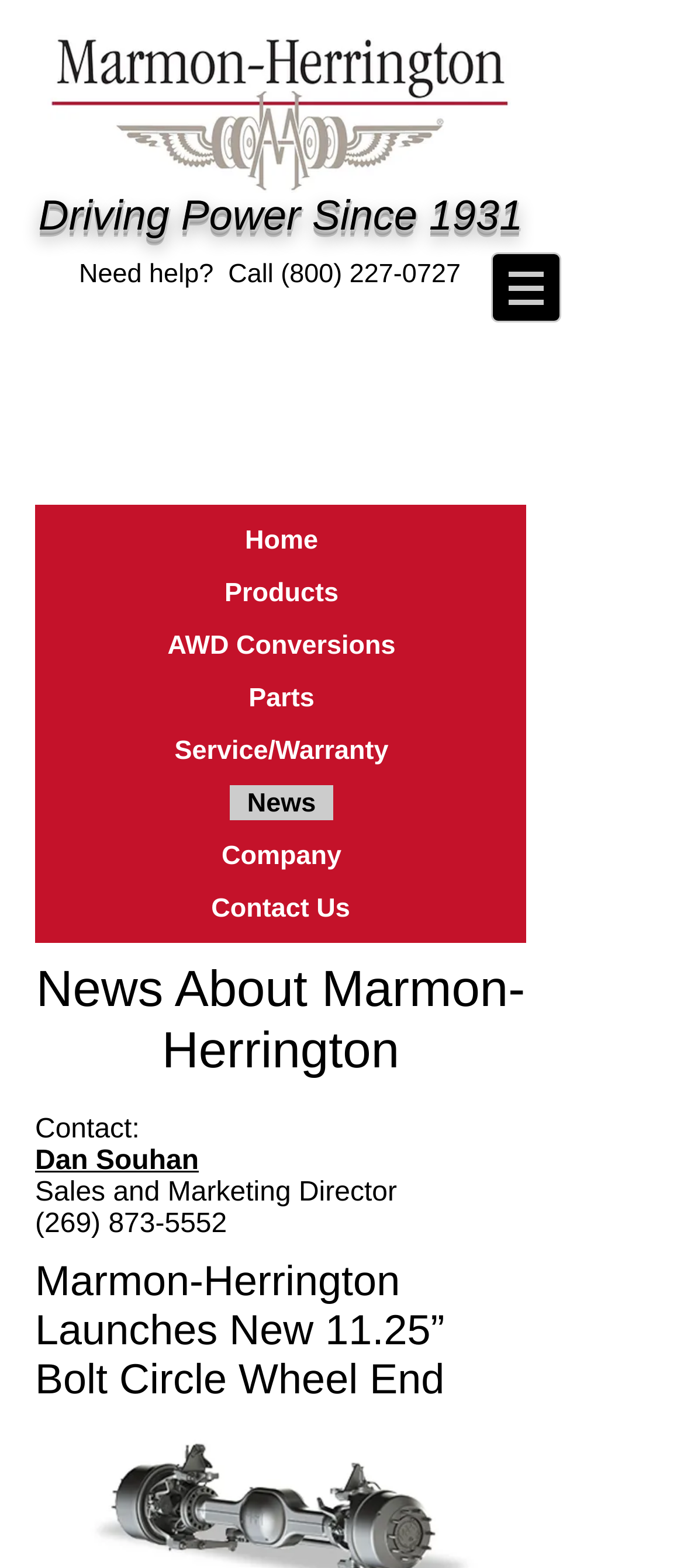Identify the bounding box coordinates of the section that should be clicked to achieve the task described: "Open site navigation".

[0.718, 0.161, 0.821, 0.206]